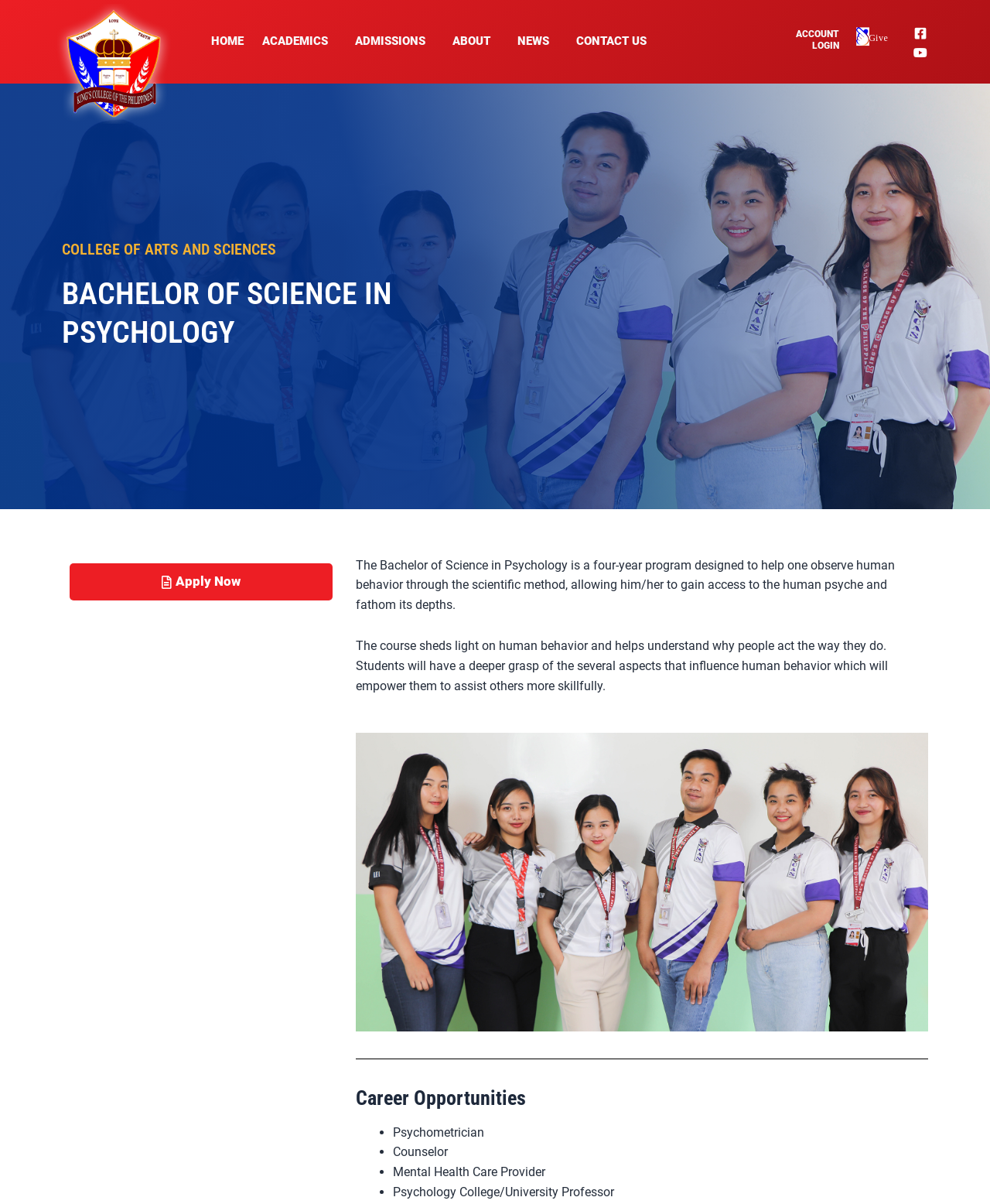Using the webpage screenshot, locate the HTML element that fits the following description and provide its bounding box: "Admissions".

[0.349, 0.023, 0.448, 0.069]